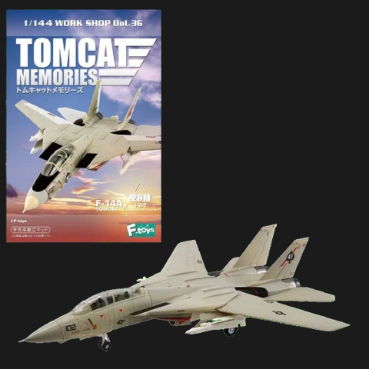Create a detailed narrative for the image.

This image showcases a meticulously crafted model of the iconic F-14 Tomcat, prominently displayed alongside its packaging. The model, part of the "F.Toys Tomcat Memories - #1" series, features an accurate representation of the famous fighter jet with distinctive details and markings. The packaging highlights "TOMCAT MEMORIES" and provides essential information, likely including details about the product's scale, specifications, and series volume number—indicating that it's part of a broader collection focused on the legacy of the Tomcat series. The product appears to be aimed at aviation enthusiasts and collectors, emphasizing the aircraft's historical significance, particularly its role in popular culture due to its iconic appearance in the film "Top Gun." The combination of the model and its informative packaging makes it a delightful item for hobbyists and fans of military aviation alike.